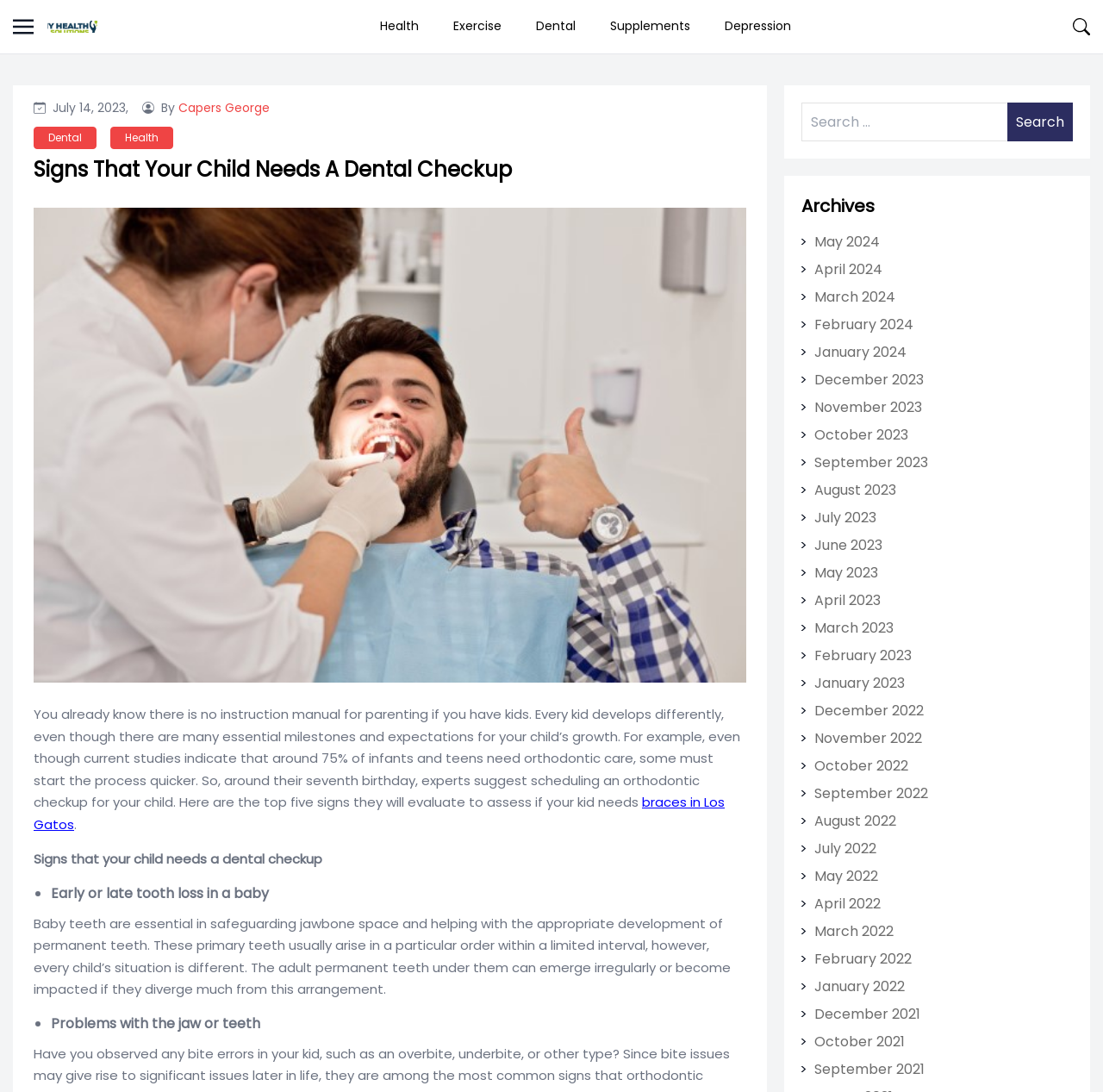Can you find and provide the main heading text of this webpage?

Signs That Your Child Needs A Dental Checkup